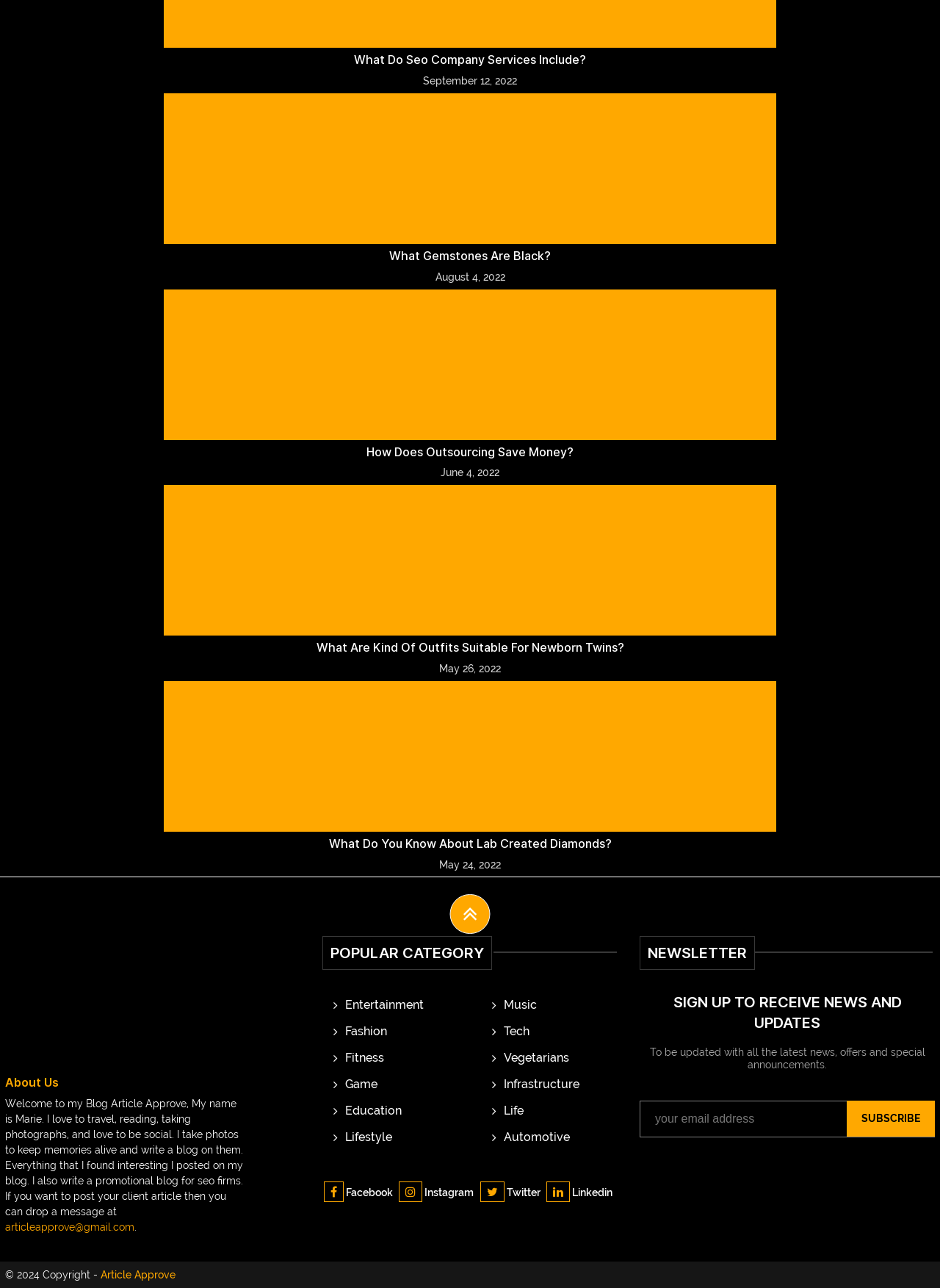Find the bounding box coordinates for the element that must be clicked to complete the instruction: "Click on the 'What Do Seo Company Services Include?' link". The coordinates should be four float numbers between 0 and 1, indicated as [left, top, right, bottom].

[0.377, 0.041, 0.623, 0.052]